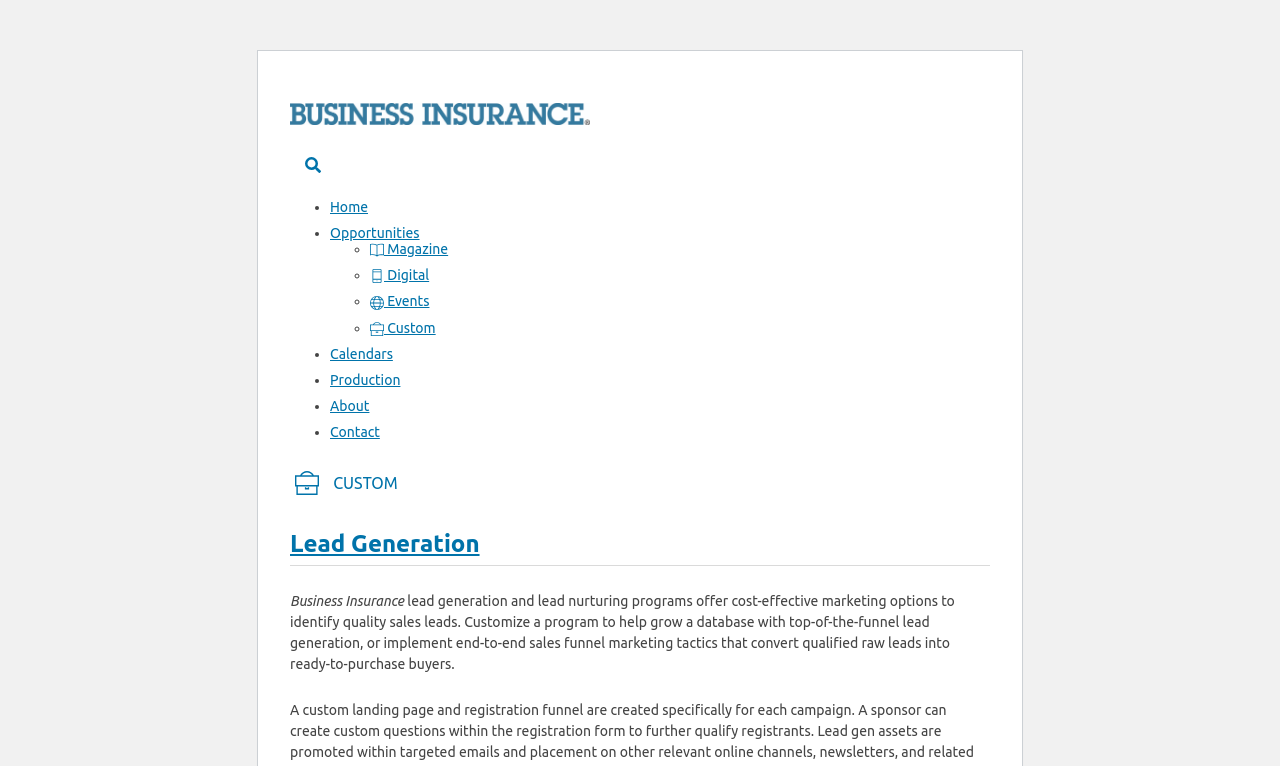What is the purpose of lead generation programs?
Using the picture, provide a one-word or short phrase answer.

Cost-effective marketing